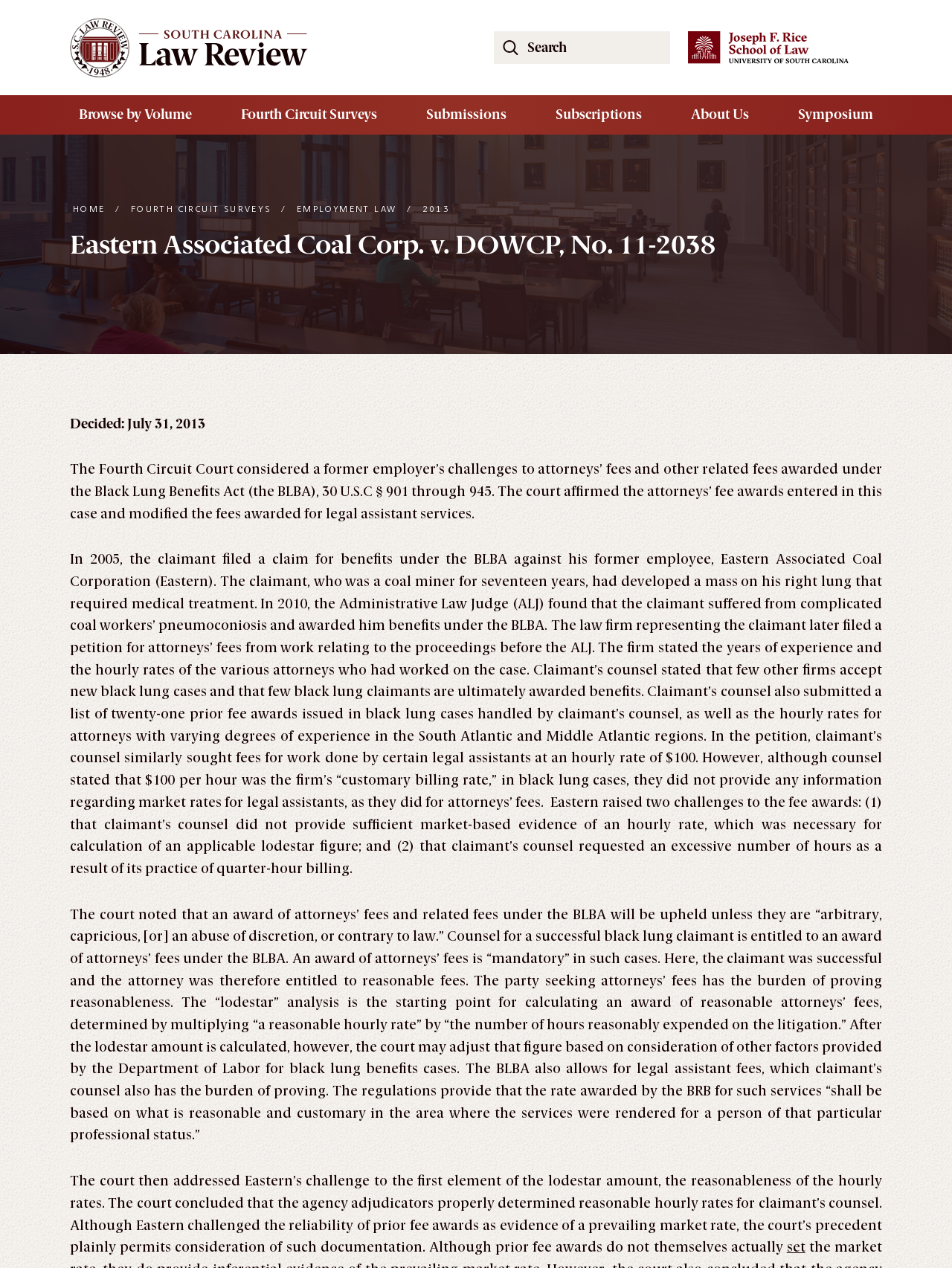What is the standard for calculating attorneys' fees?
Please provide a full and detailed response to the question.

The webpage states that the 'lodestar' analysis is the starting point for calculating an award of reasonable attorneys' fees, determined by multiplying 'a reasonable hourly rate' by 'the number of hours reasonably expended on the litigation'.